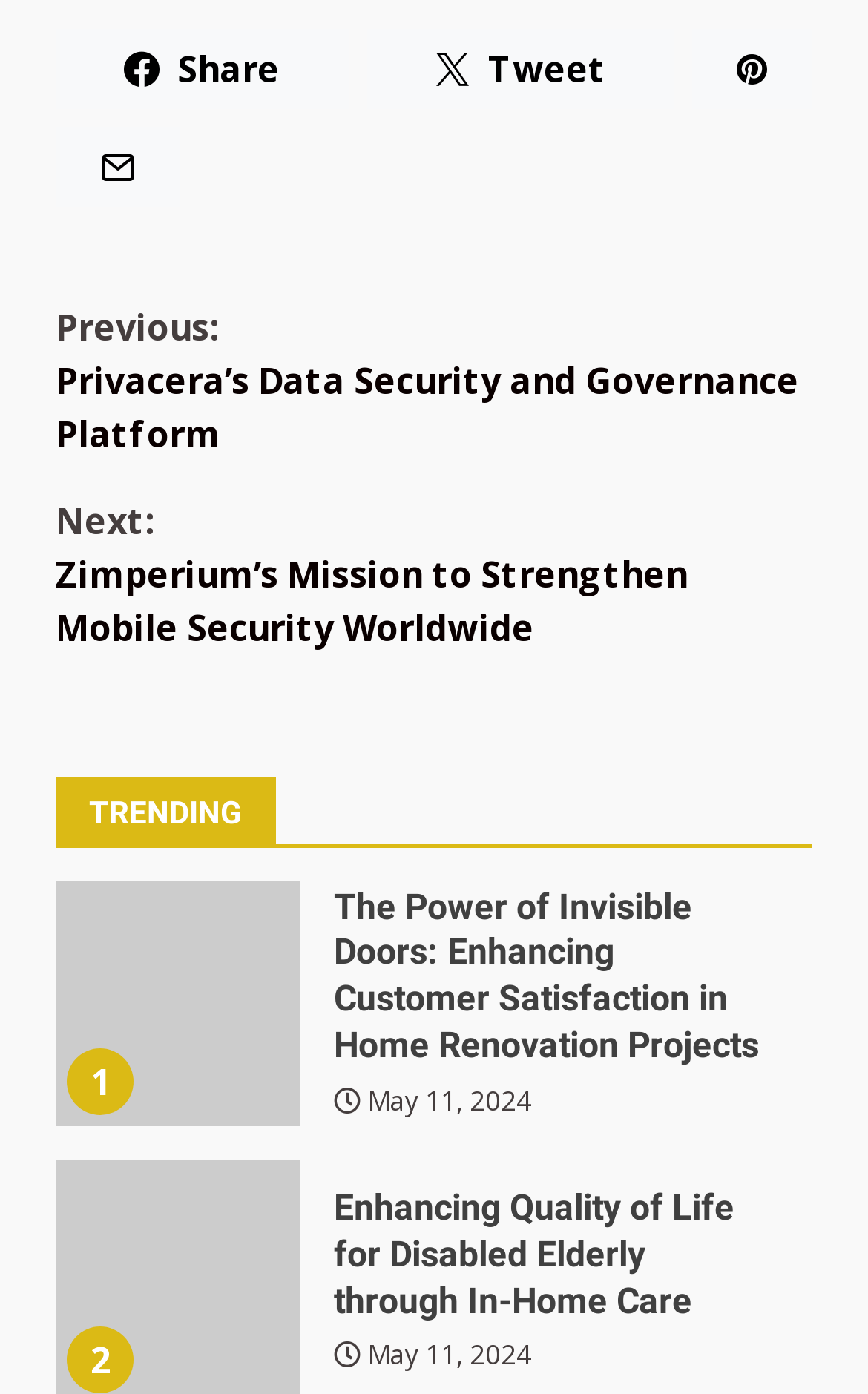Select the bounding box coordinates of the element I need to click to carry out the following instruction: "View the trending article".

[0.385, 0.635, 0.874, 0.767]